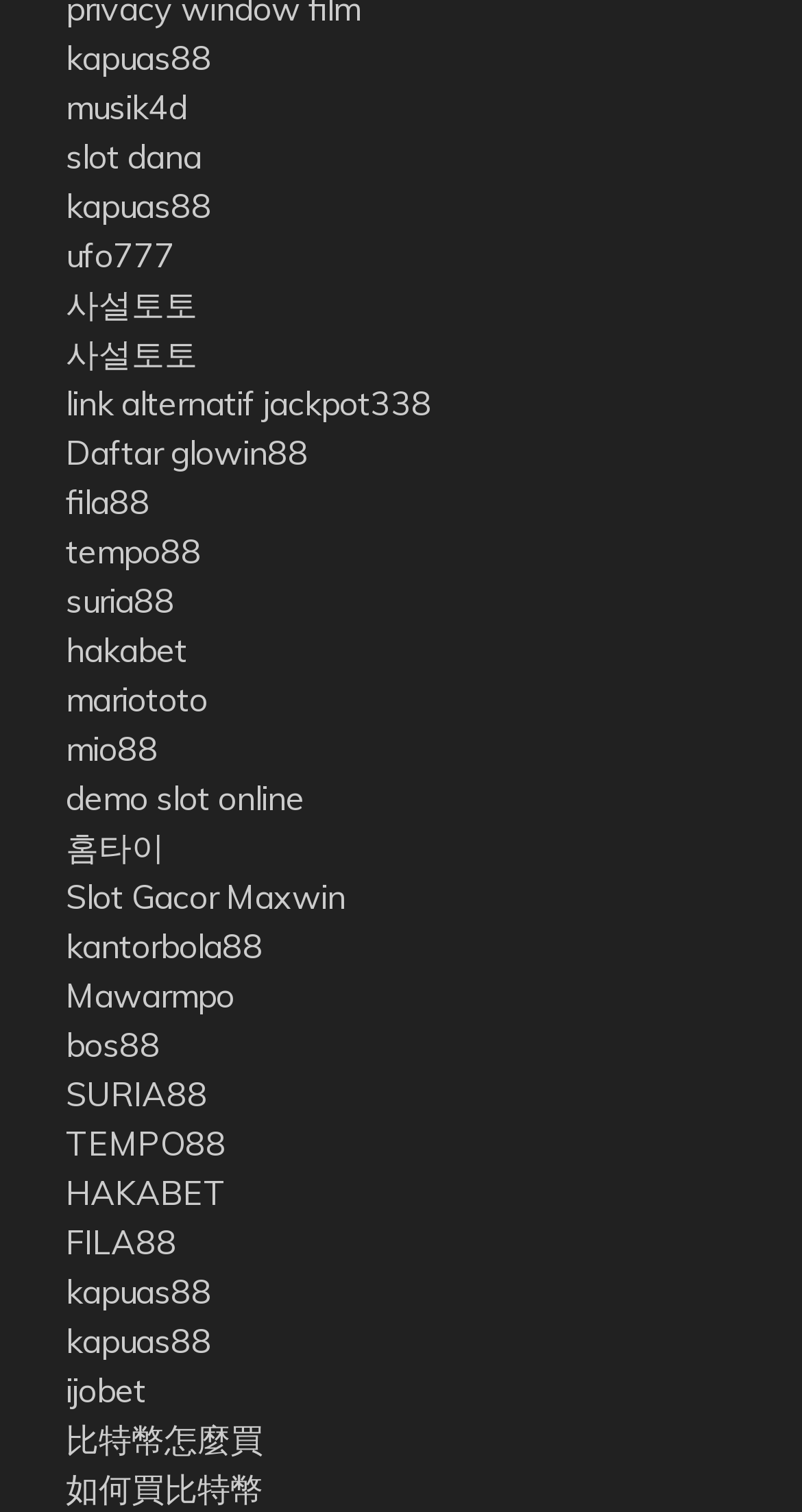Please find the bounding box coordinates of the element that needs to be clicked to perform the following instruction: "Check out ufo777". The bounding box coordinates should be four float numbers between 0 and 1, represented as [left, top, right, bottom].

[0.082, 0.155, 0.218, 0.182]